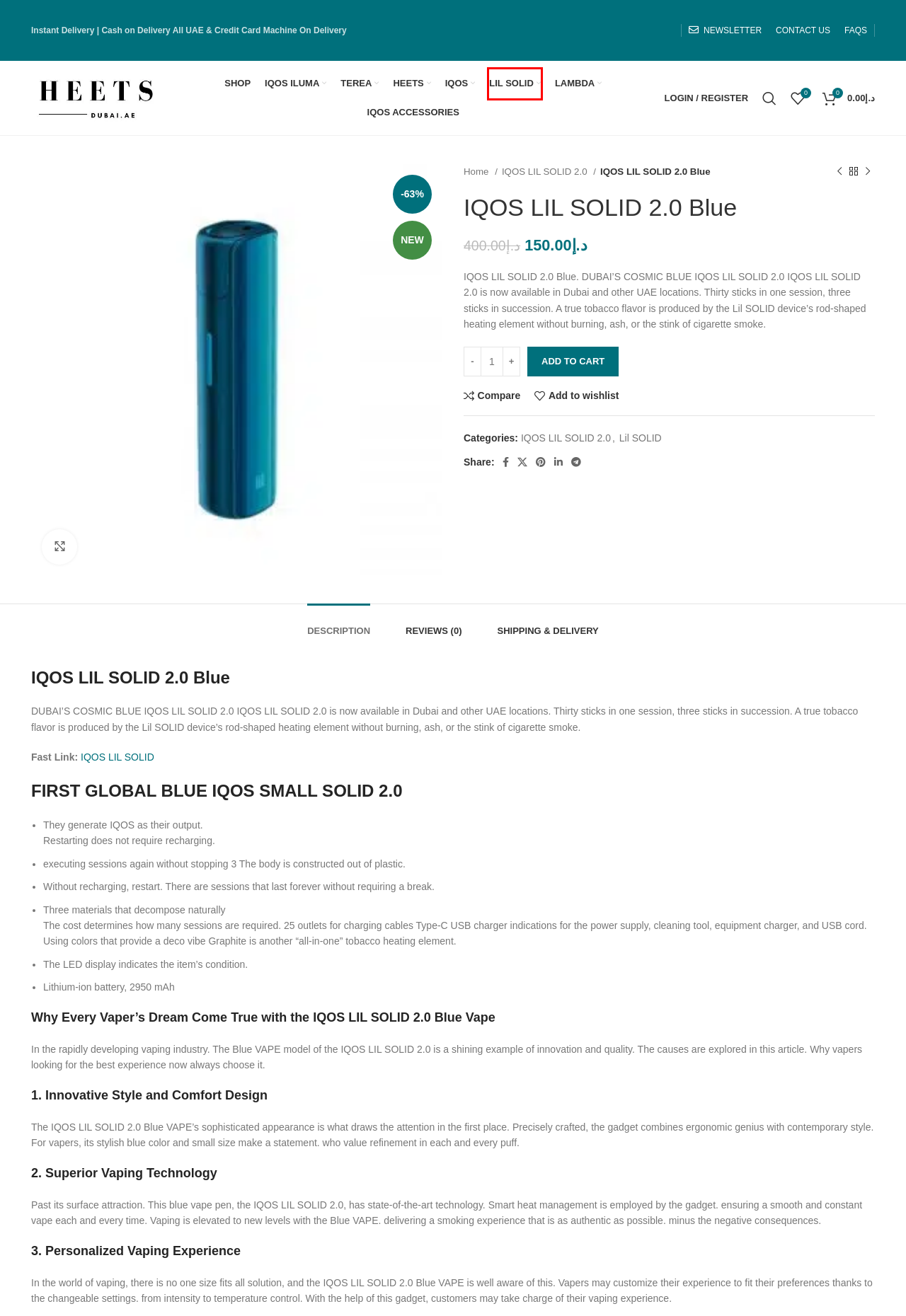Review the screenshot of a webpage that includes a red bounding box. Choose the most suitable webpage description that matches the new webpage after clicking the element within the red bounding box. Here are the candidates:
A. Buy IQOS 3 DUO, IQOS 3 MULTI, IQOS Lil SOLID in Dubai:UAE
B. IQOS ILUMA BEST IN DUBAI
C. Lil SOLID BEST IN DUBAI
D. TEREA BEST IN DUBAI
E. LAMBDA BEST IN DUBAI
F. My account - Heets Dubai
G. Cart - Heets Dubai
H. Heets Dubai | Buy IQOS Terea For Iluma in UAE | Terea Dubai

C